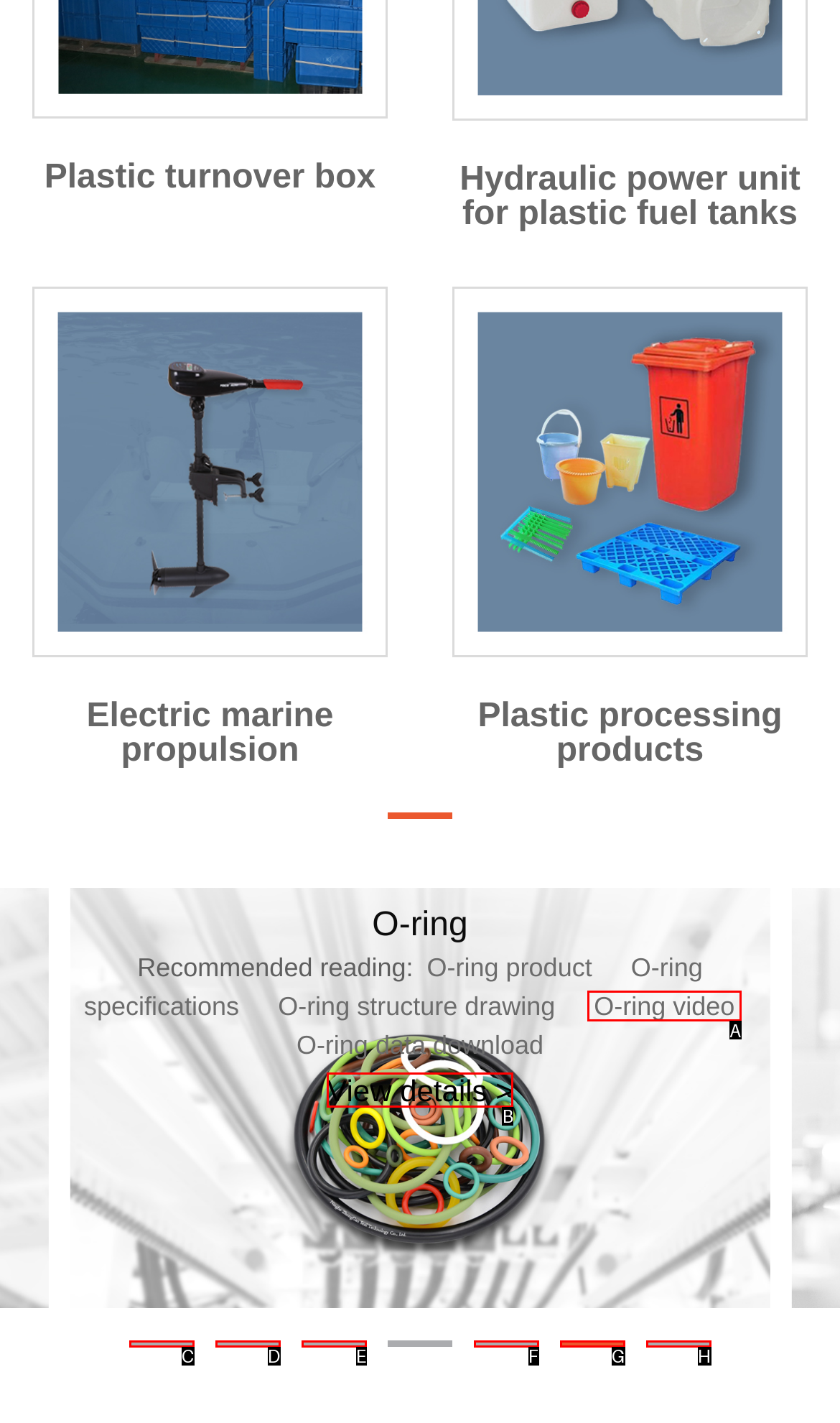Tell me which one HTML element I should click to complete the following task: View details Answer with the option's letter from the given choices directly.

B